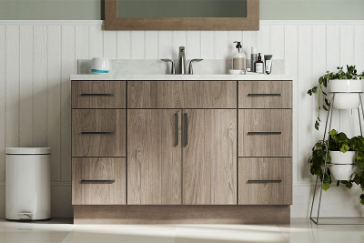Answer the question in a single word or phrase:
What is the shape of the mirror behind the vanity?

Rectangular